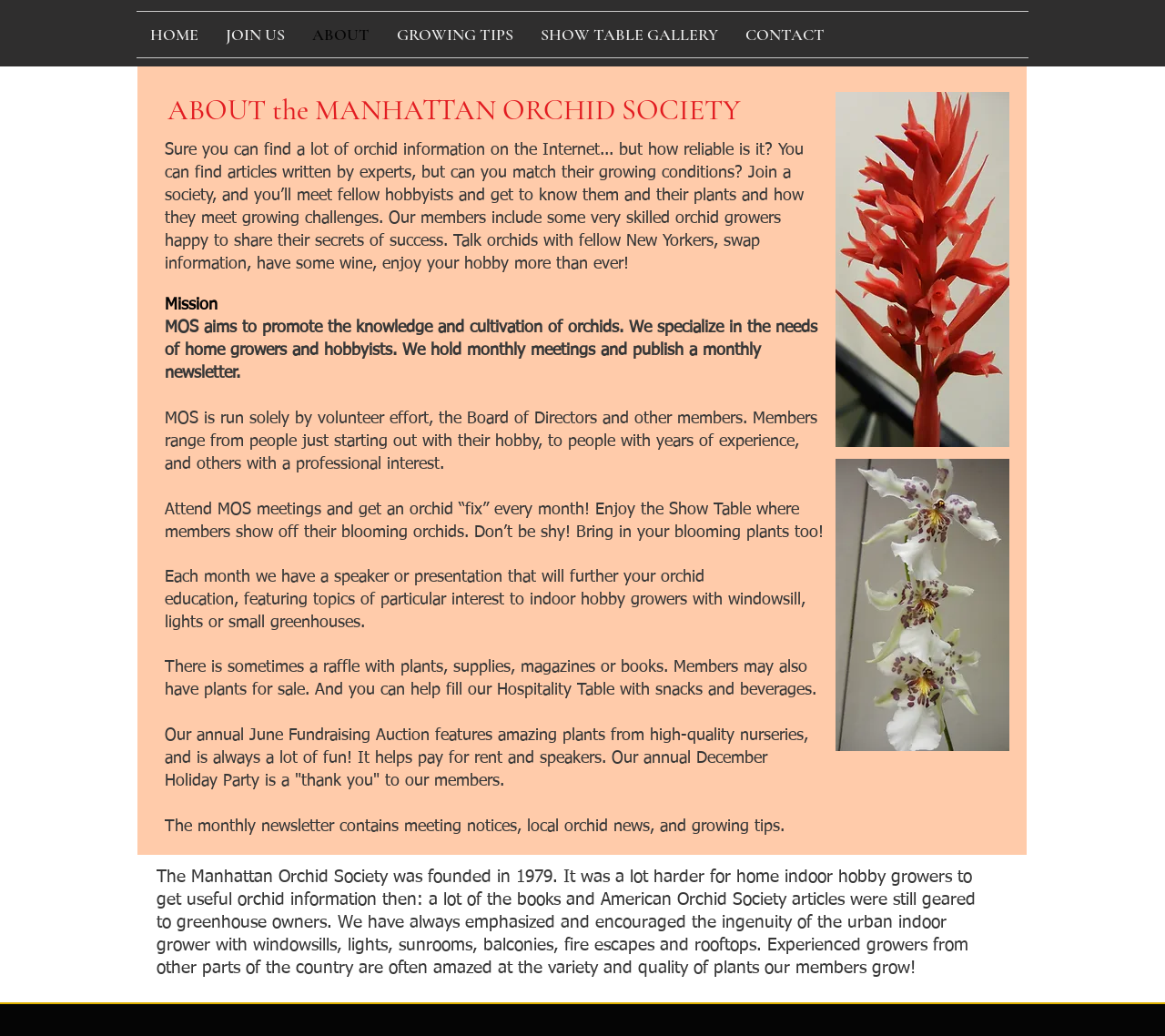Provide a one-word or short-phrase answer to the question:
What is the purpose of the monthly meetings?

Orchid education and socializing